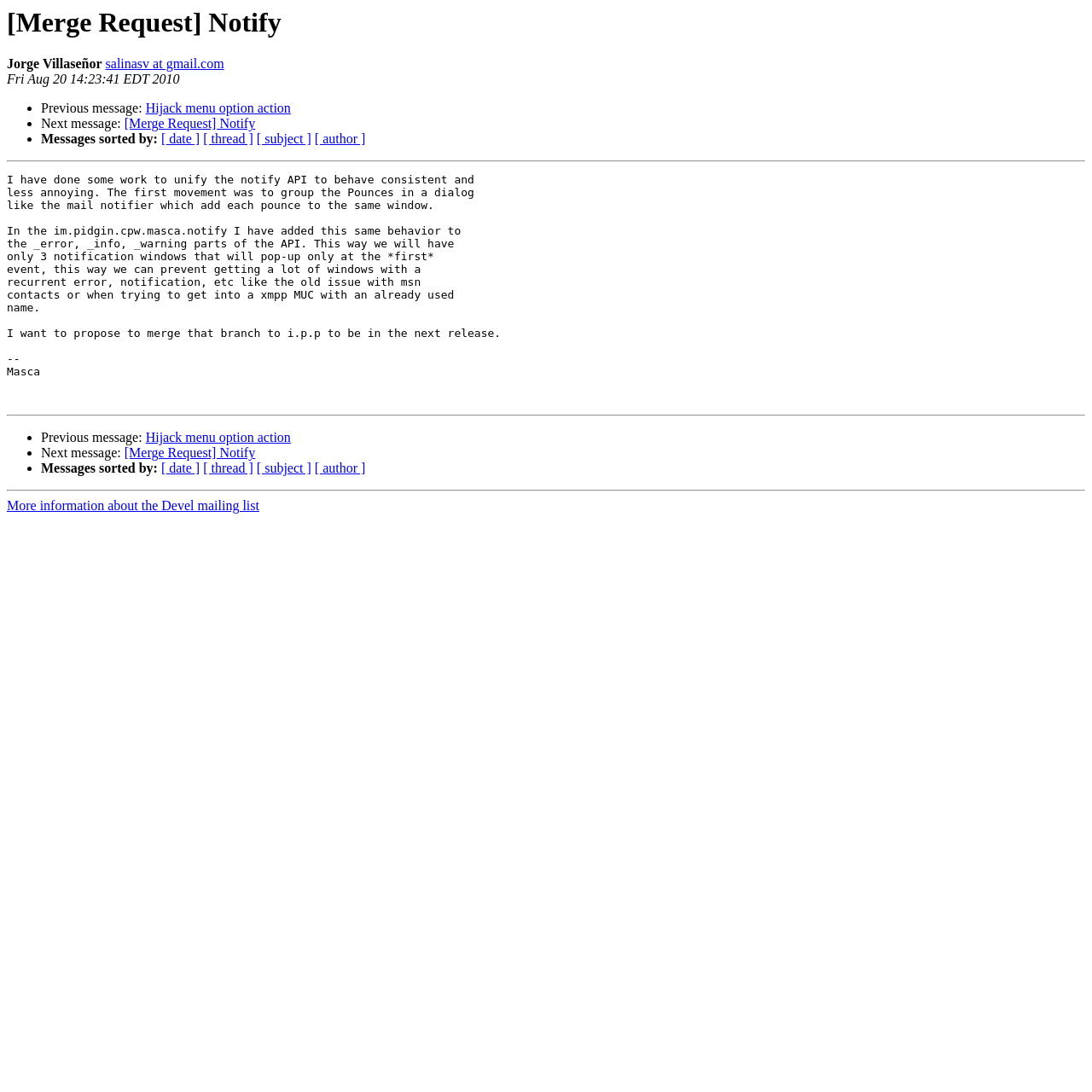From the details in the image, provide a thorough response to the question: How many separators are there on the page?

There are 3 separators on the page, which are horizontal lines that separate different sections of the content. They can be found at y-coordinates 0.147, 0.38, and 0.449.